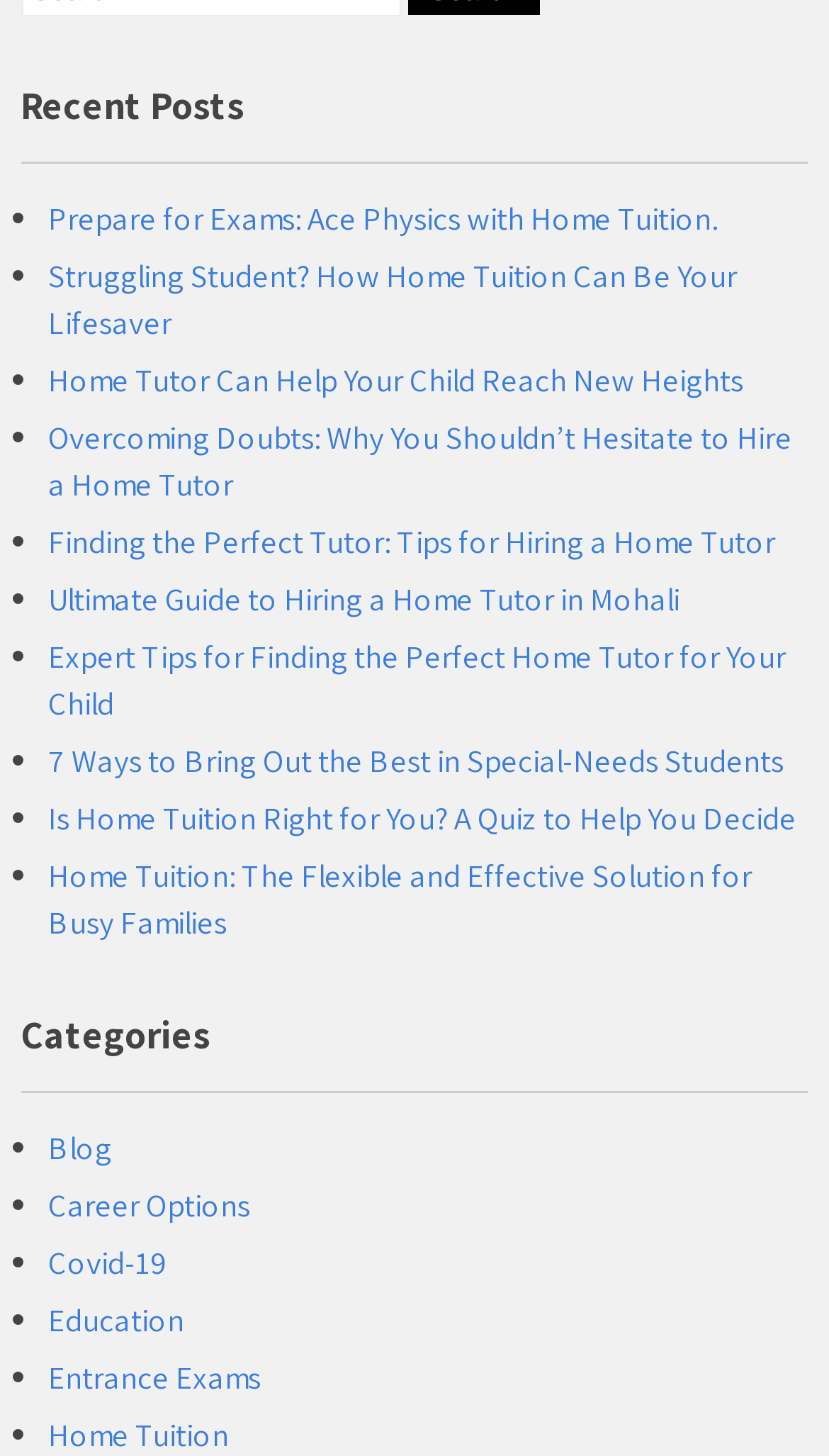How many posts are listed under 'Recent Posts'?
Please ensure your answer is as detailed and informative as possible.

There are 10 posts listed under the 'Recent Posts' heading, each with a title and a link to the full post.